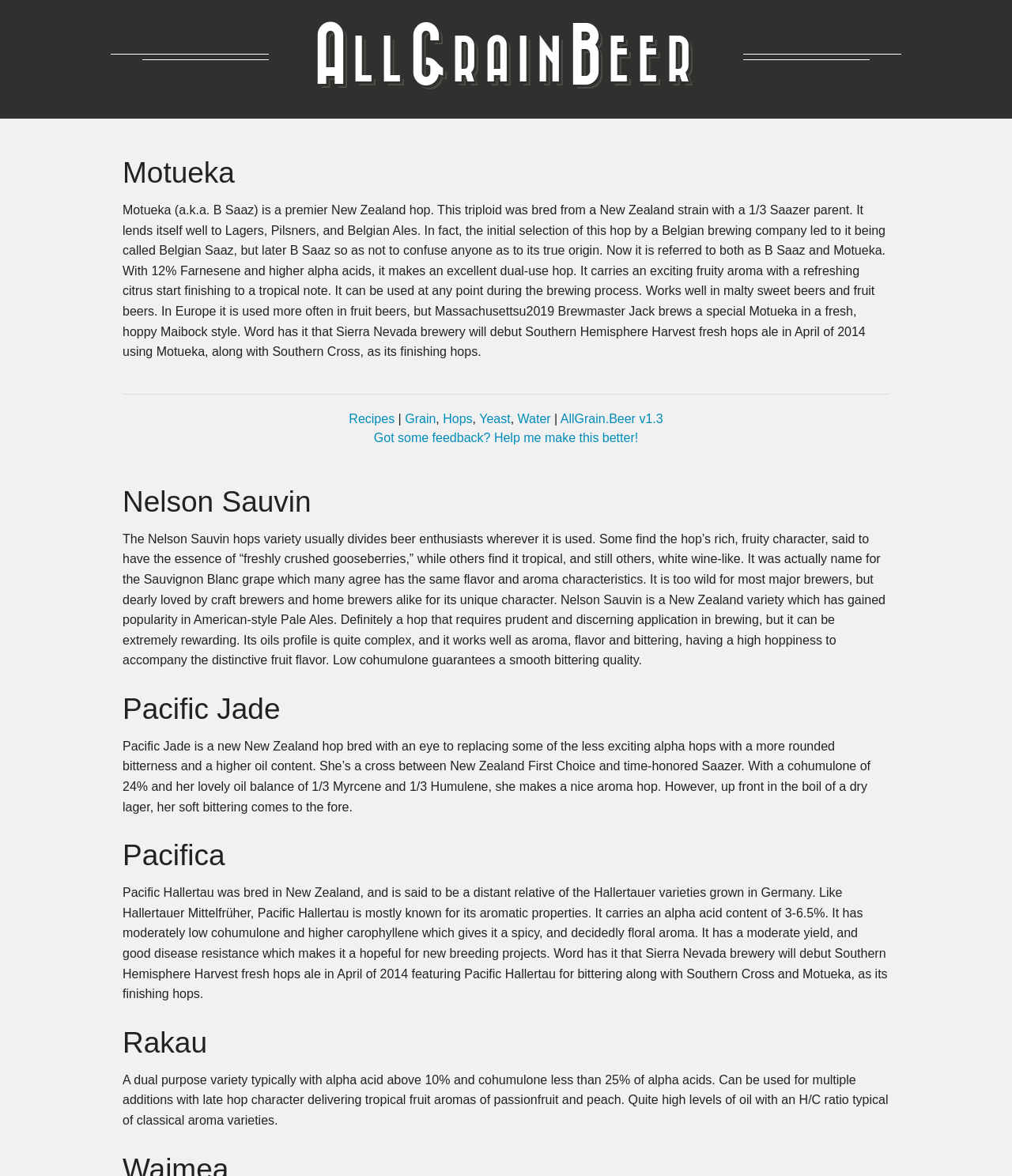What is the name of the brewing company that uses Motueka hop?
Please provide a comprehensive answer based on the contents of the image.

According to the webpage, Sierra Nevada brewery is mentioned as using Motueka hop in their Southern Hemisphere Harvest fresh hops ale, which is set to debut in April 2014. This information is obtained from the StaticText element that describes Motueka hop.